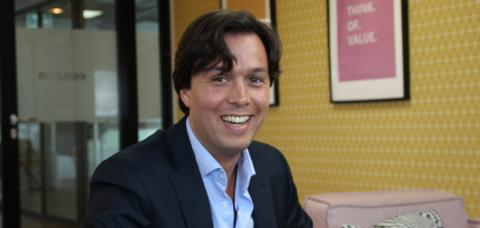What is written on the wall?
Using the image, provide a detailed and thorough answer to the question.

The background of the image showcases a modern office decor, and upon closer inspection, it is evident that the wall features framed artwork with the phrase 'THINK OF VALUE' written on it, which complements the contemporary design aesthetic.